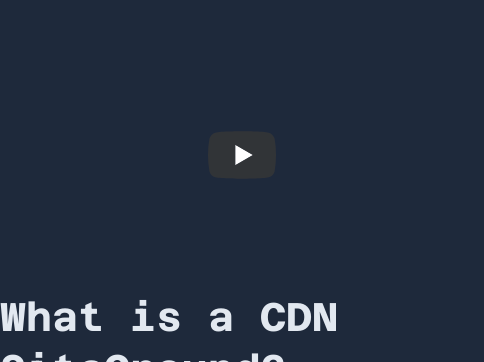Please provide a detailed answer to the question below by examining the image:
What is the color of the background?

The overall design of the webpage is described as sleek and modern, set against a dark background, which suggests that the background color is a dark shade.